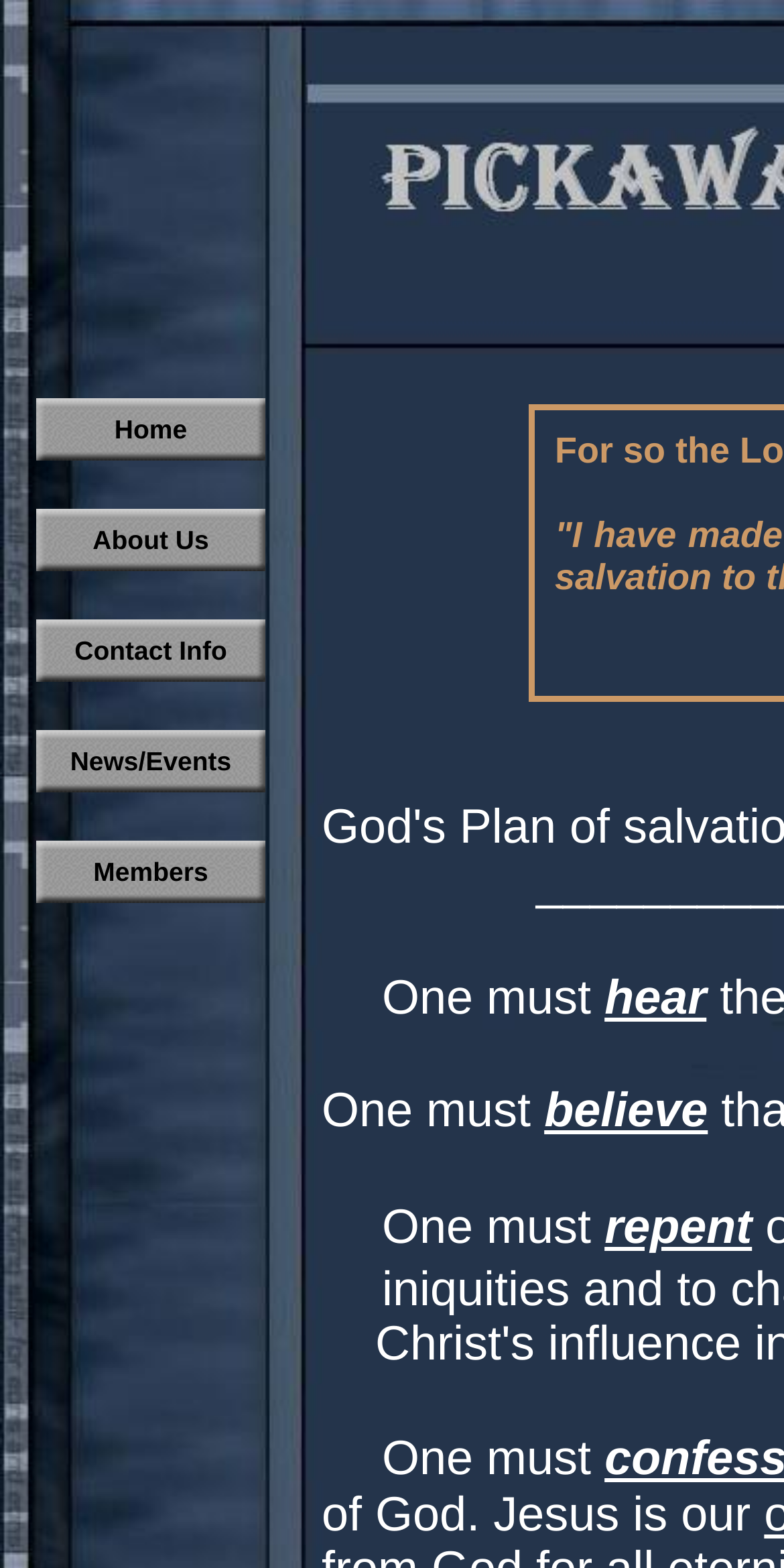Is there a link to a page about news and events?
Refer to the image and offer an in-depth and detailed answer to the question.

I checked the navigation menu and found a link labeled 'News/Events', which suggests that there is a page about news and events.